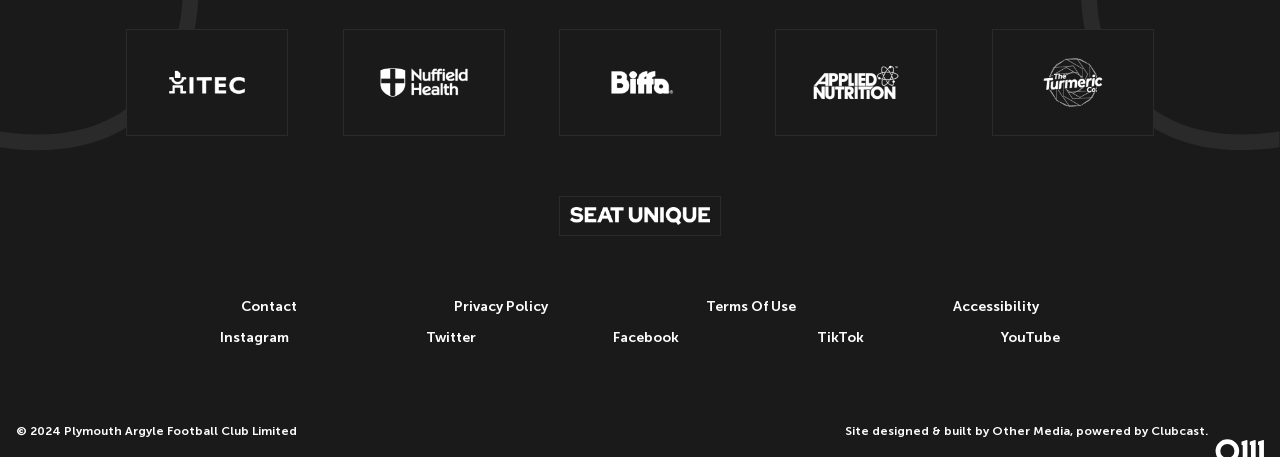Please locate the bounding box coordinates for the element that should be clicked to achieve the following instruction: "Visit Nuffield Health". Ensure the coordinates are given as four float numbers between 0 and 1, i.e., [left, top, right, bottom].

[0.268, 0.062, 0.394, 0.297]